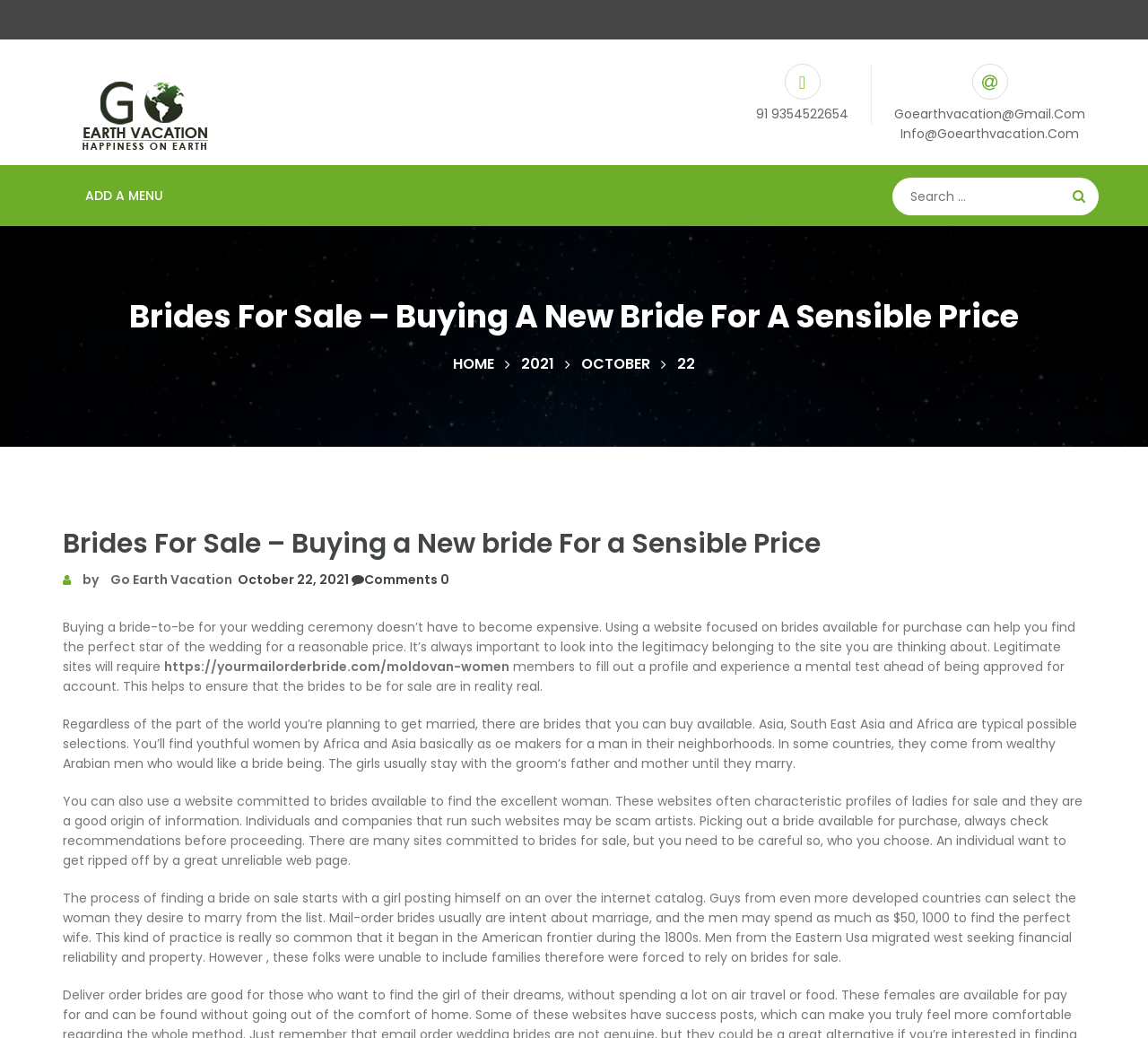What regions are mentioned as possible sources of brides?
Answer the question with just one word or phrase using the image.

Asia, South East Asia, Africa